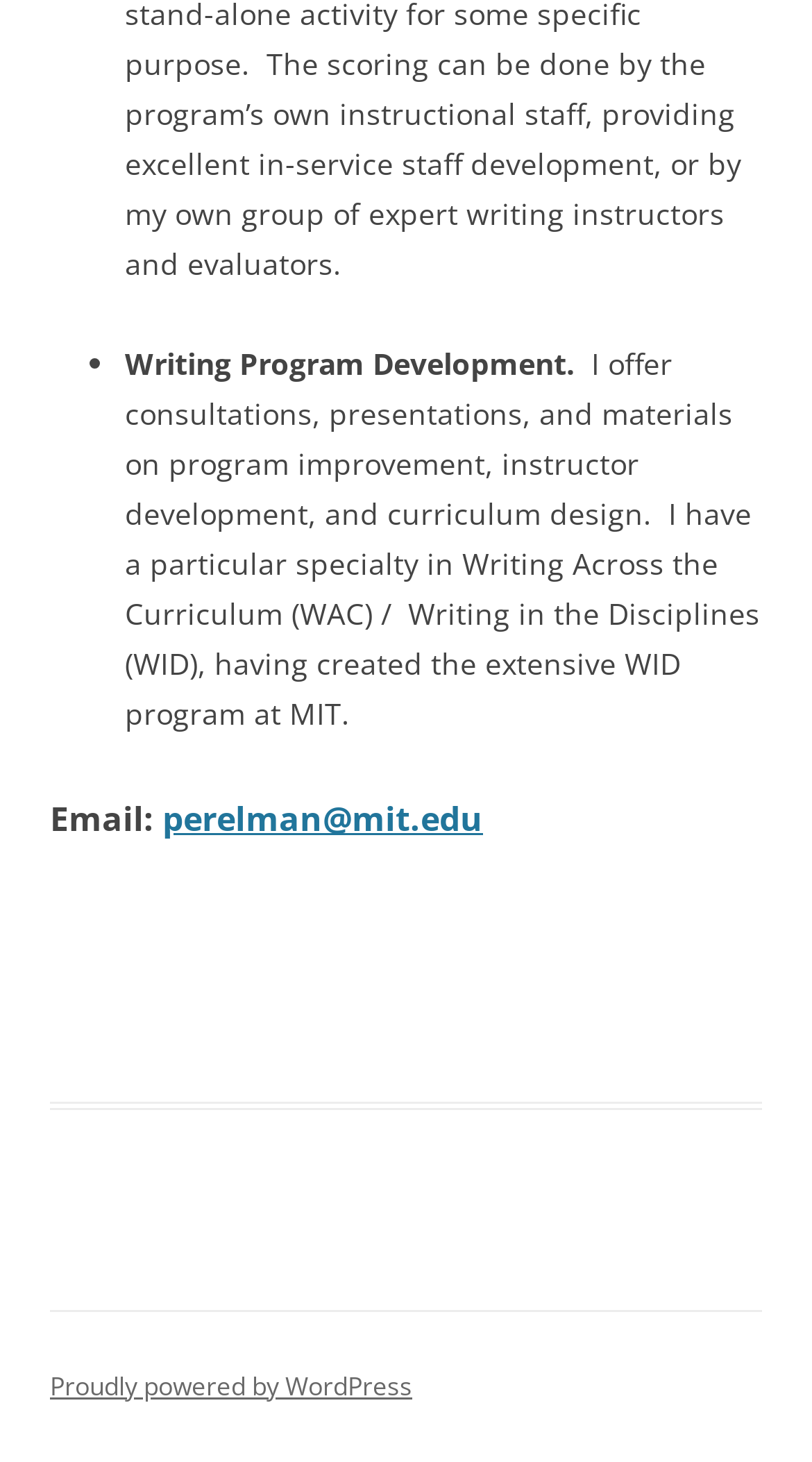Respond with a single word or phrase:
What is the platform used to power the website?

WordPress